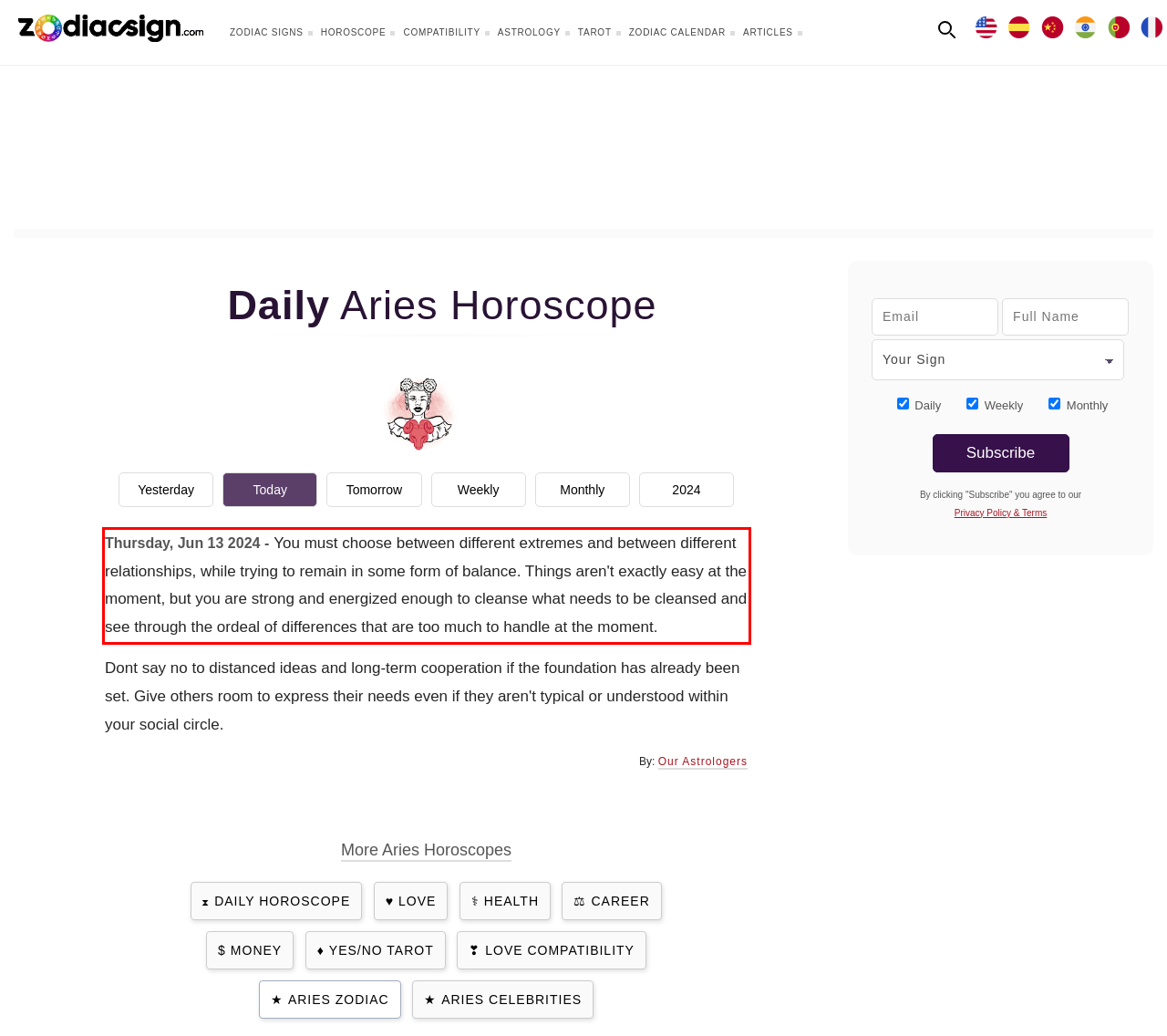View the screenshot of the webpage and identify the UI element surrounded by a red bounding box. Extract the text contained within this red bounding box.

You must choose between different extremes and between different relationships, while trying to remain in some form of balance. Things aren't exactly easy at the moment, but you are strong and energized enough to cleanse what needs to be cleansed and see through the ordeal of differences that are too much to handle at the moment.